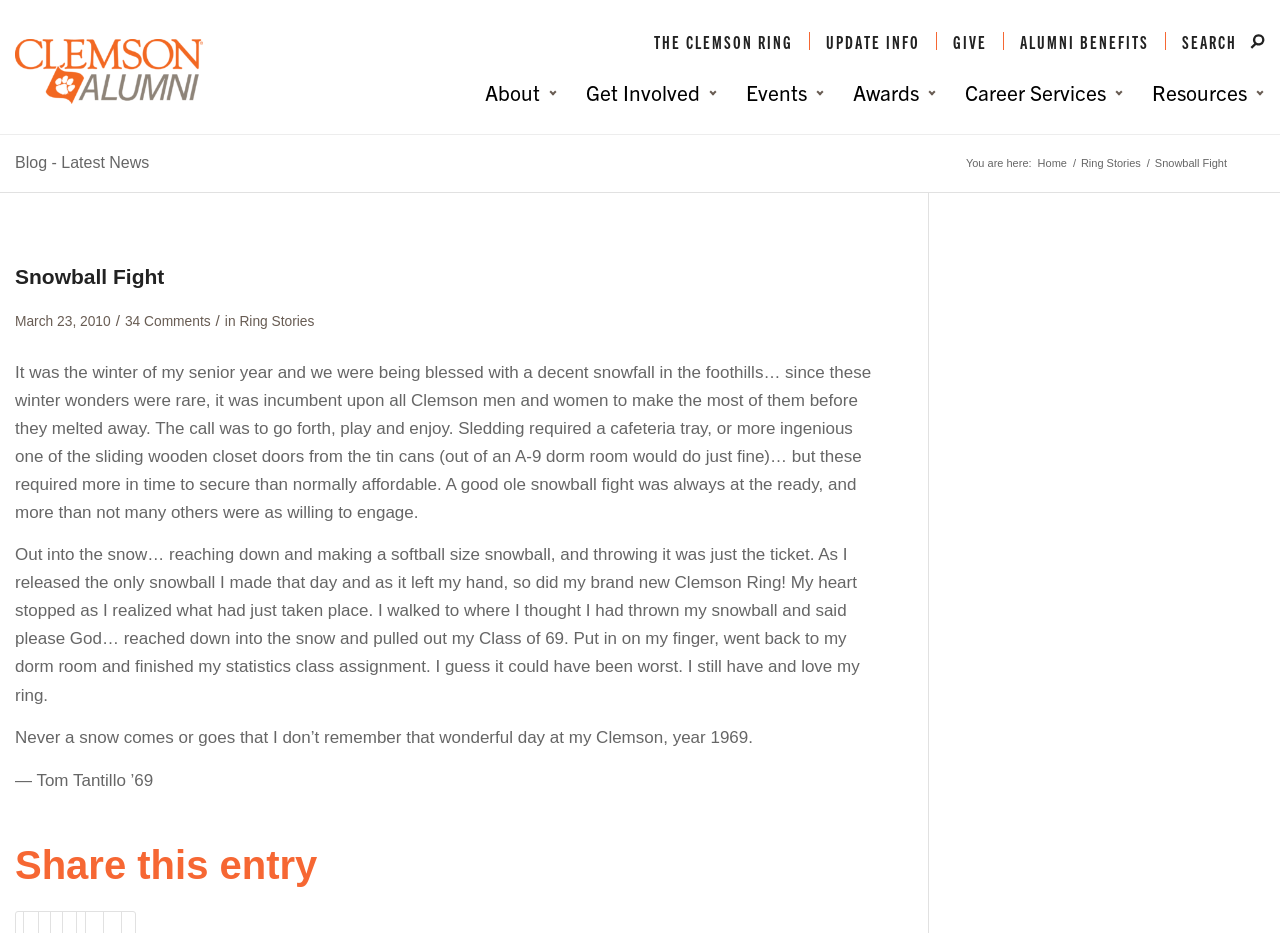Can you determine the bounding box coordinates of the area that needs to be clicked to fulfill the following instruction: "Visit the 'Clemson Alumni Association' homepage"?

[0.012, 0.041, 0.158, 0.111]